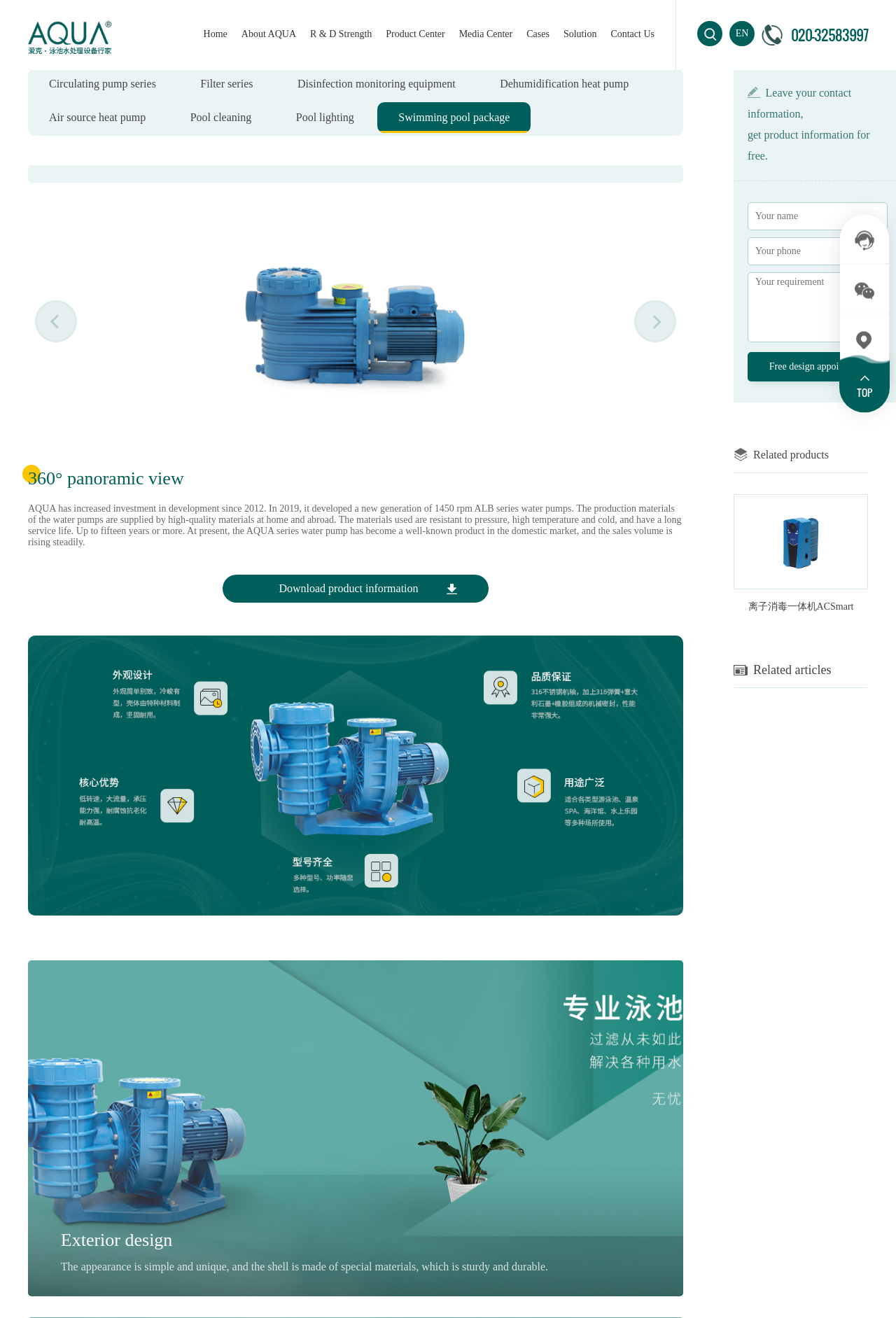Bounding box coordinates are specified in the format (top-left x, top-left y, bottom-right x, bottom-right y). All values are floating point numbers bounded between 0 and 1. Please provide the bounding box coordinate of the region this sentence describes: R & D Strength

[0.338, 0.015, 0.423, 0.037]